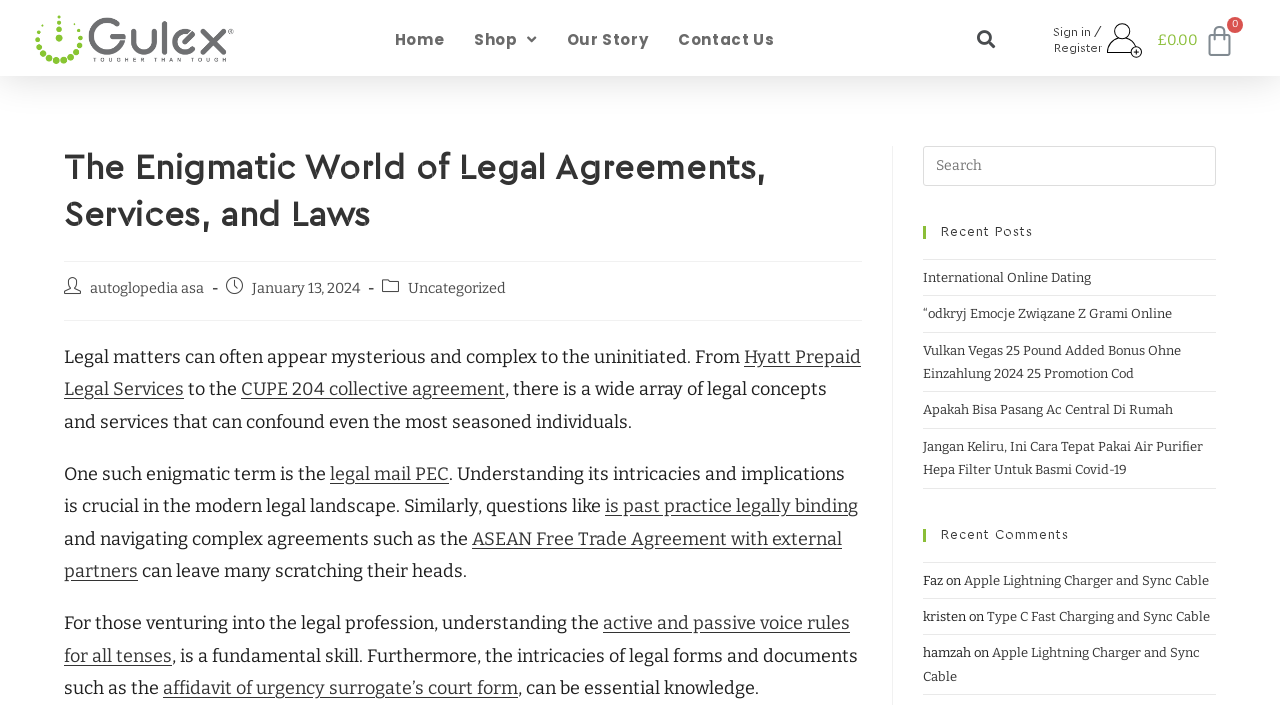Identify and provide the bounding box coordinates of the UI element described: "is past practice legally binding". The coordinates should be formatted as [left, top, right, bottom], with each number being a float between 0 and 1.

[0.473, 0.703, 0.67, 0.734]